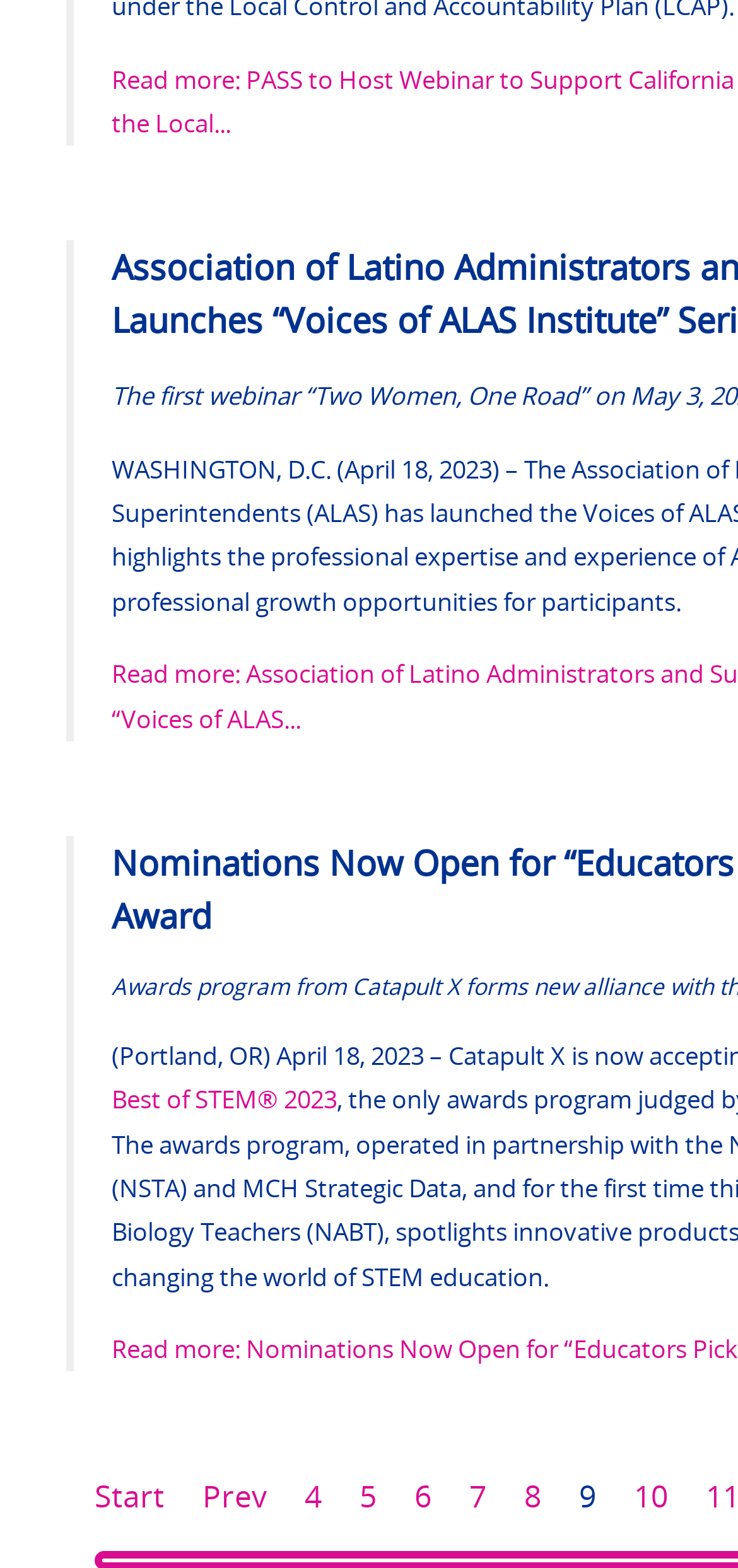How many digits are in the navigation link '6'?
Provide a detailed answer to the question, using the image to inform your response.

I looked at the navigation link '6' and found that it only contains a single digit, which is '6'.